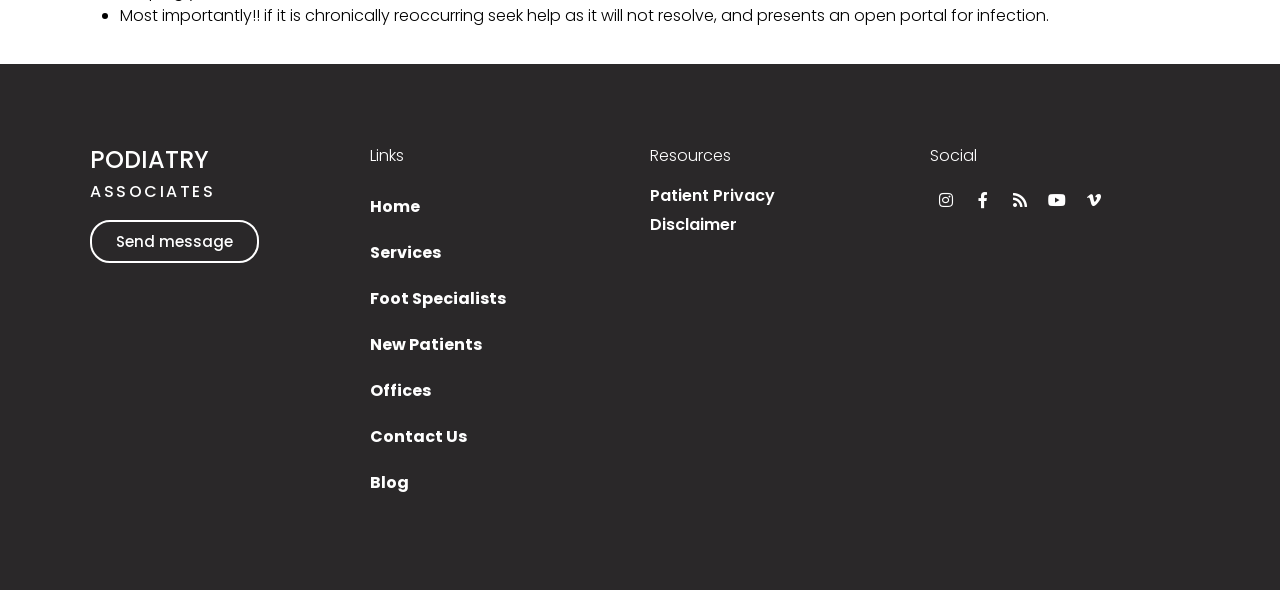Find the bounding box coordinates of the element you need to click on to perform this action: 'Send a message'. The coordinates should be represented by four float values between 0 and 1, in the format [left, top, right, bottom].

[0.07, 0.373, 0.202, 0.446]